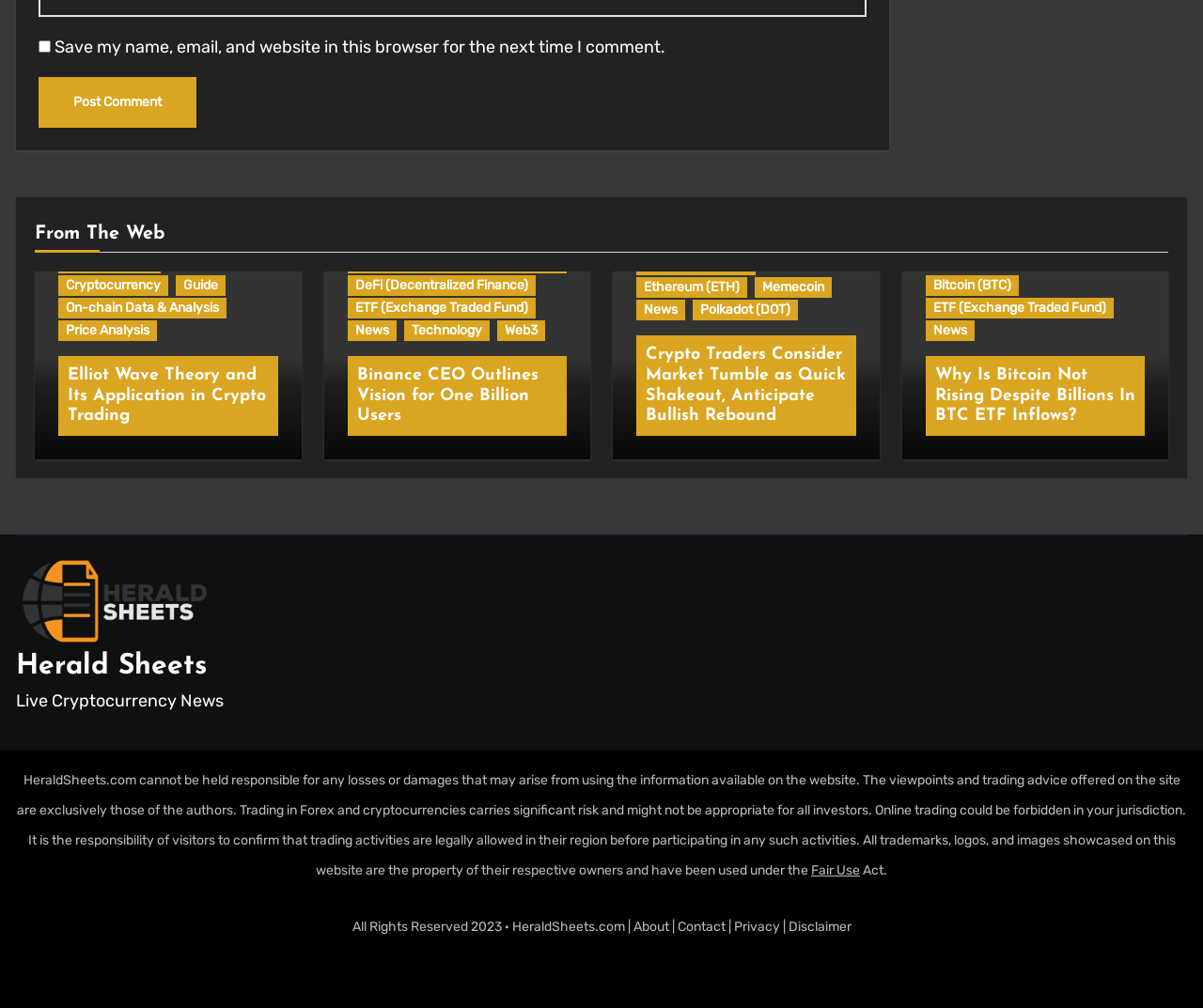How many links are there under the 'From The Web' heading?
Using the image, provide a concise answer in one word or a short phrase.

11